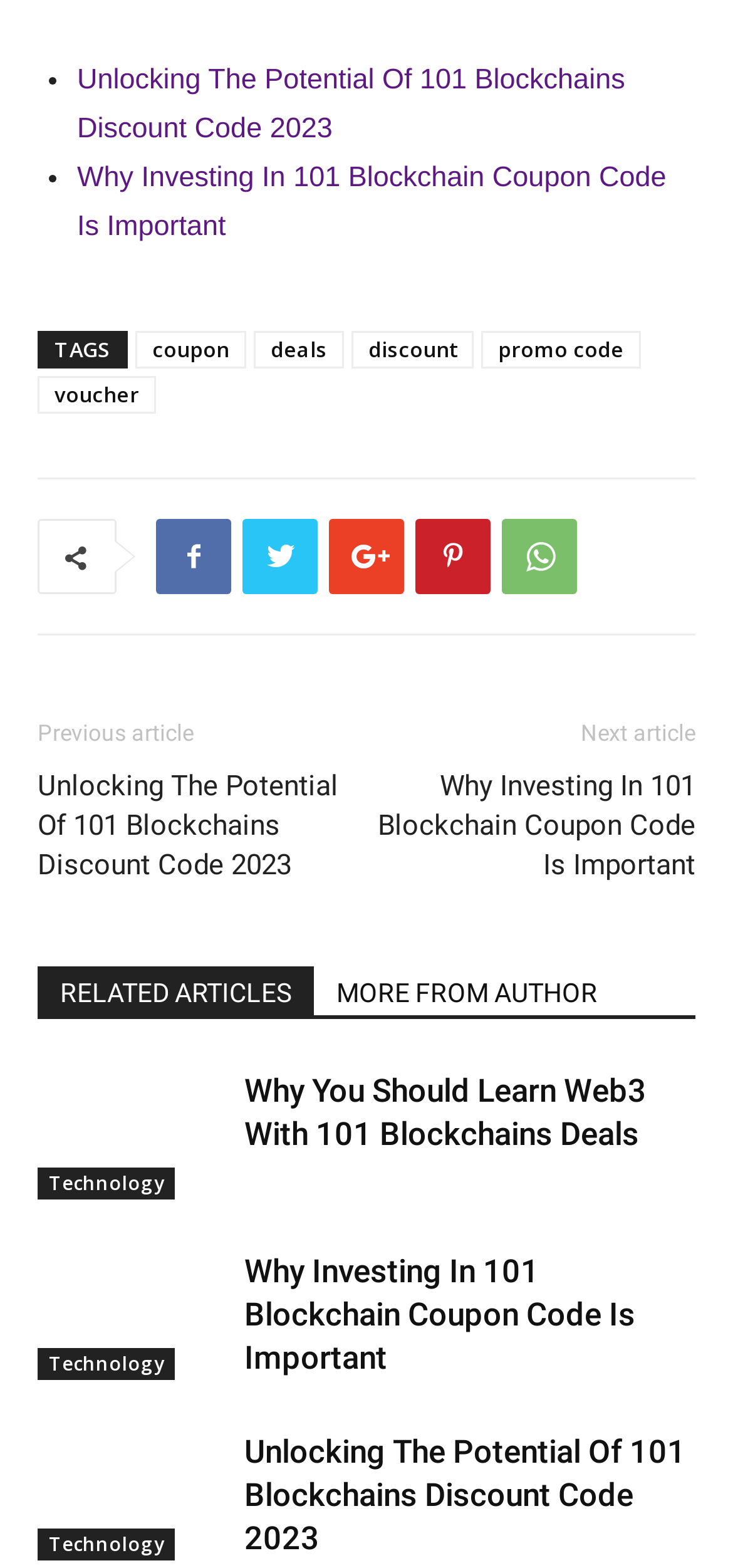Kindly provide the bounding box coordinates of the section you need to click on to fulfill the given instruction: "Click on 'coupon'".

[0.185, 0.211, 0.336, 0.235]